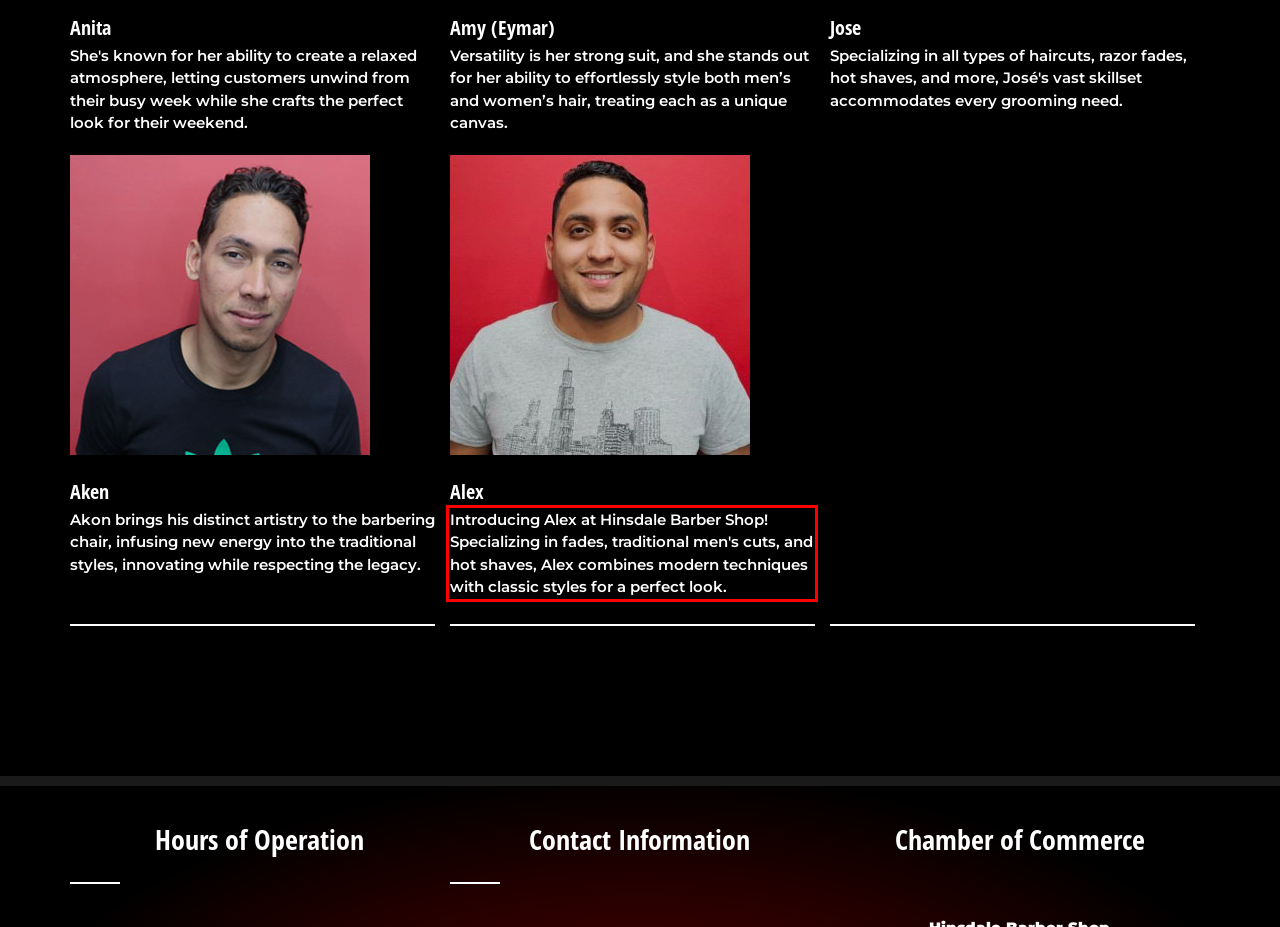There is a screenshot of a webpage with a red bounding box around a UI element. Please use OCR to extract the text within the red bounding box.

Introducing Alex at Hinsdale Barber Shop! Specializing in fades, traditional men's cuts, and hot shaves, Alex combines modern techniques with classic styles for a perfect look.